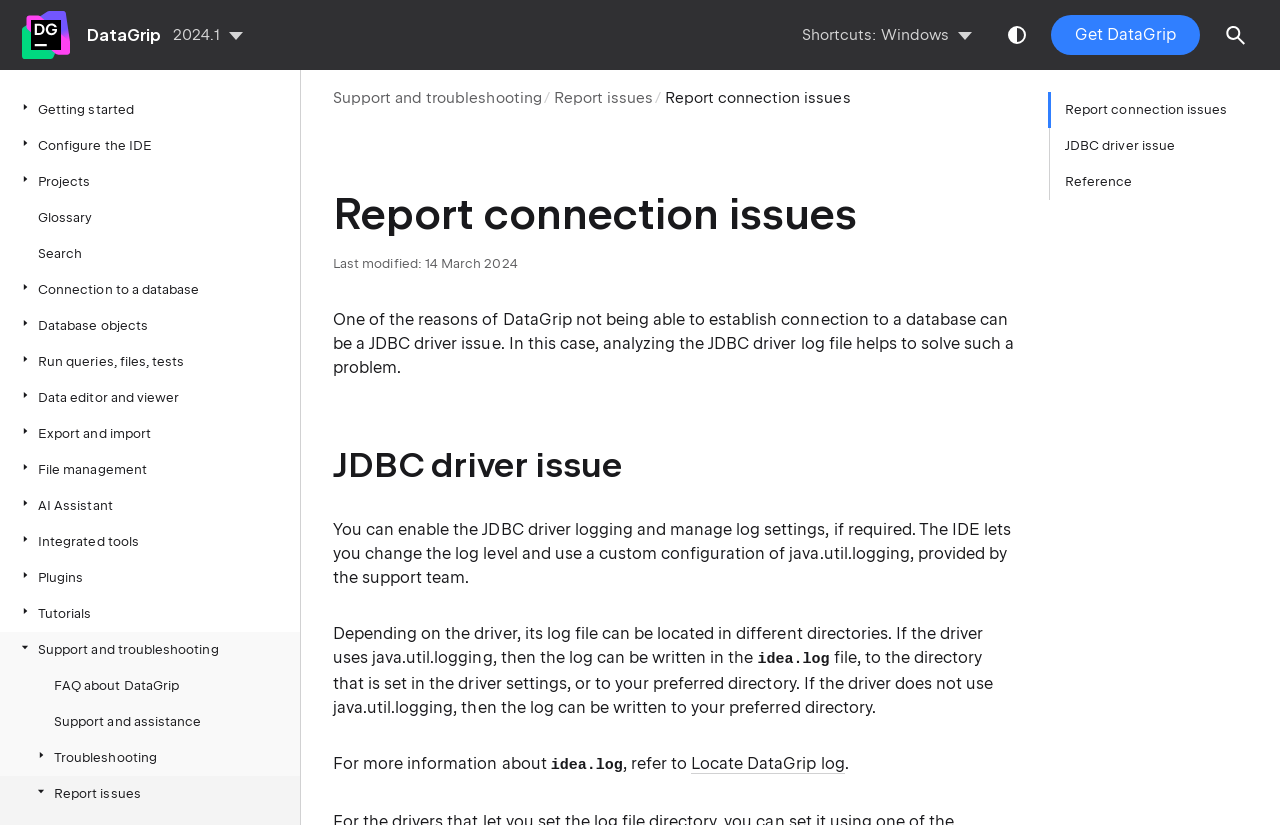What is the purpose of this webpage?
Provide a detailed and extensive answer to the question.

Based on the webpage content, it appears that the purpose of this webpage is to provide troubleshooting materials to the support team, specifically for issues related to DataGrip, a database management tool.